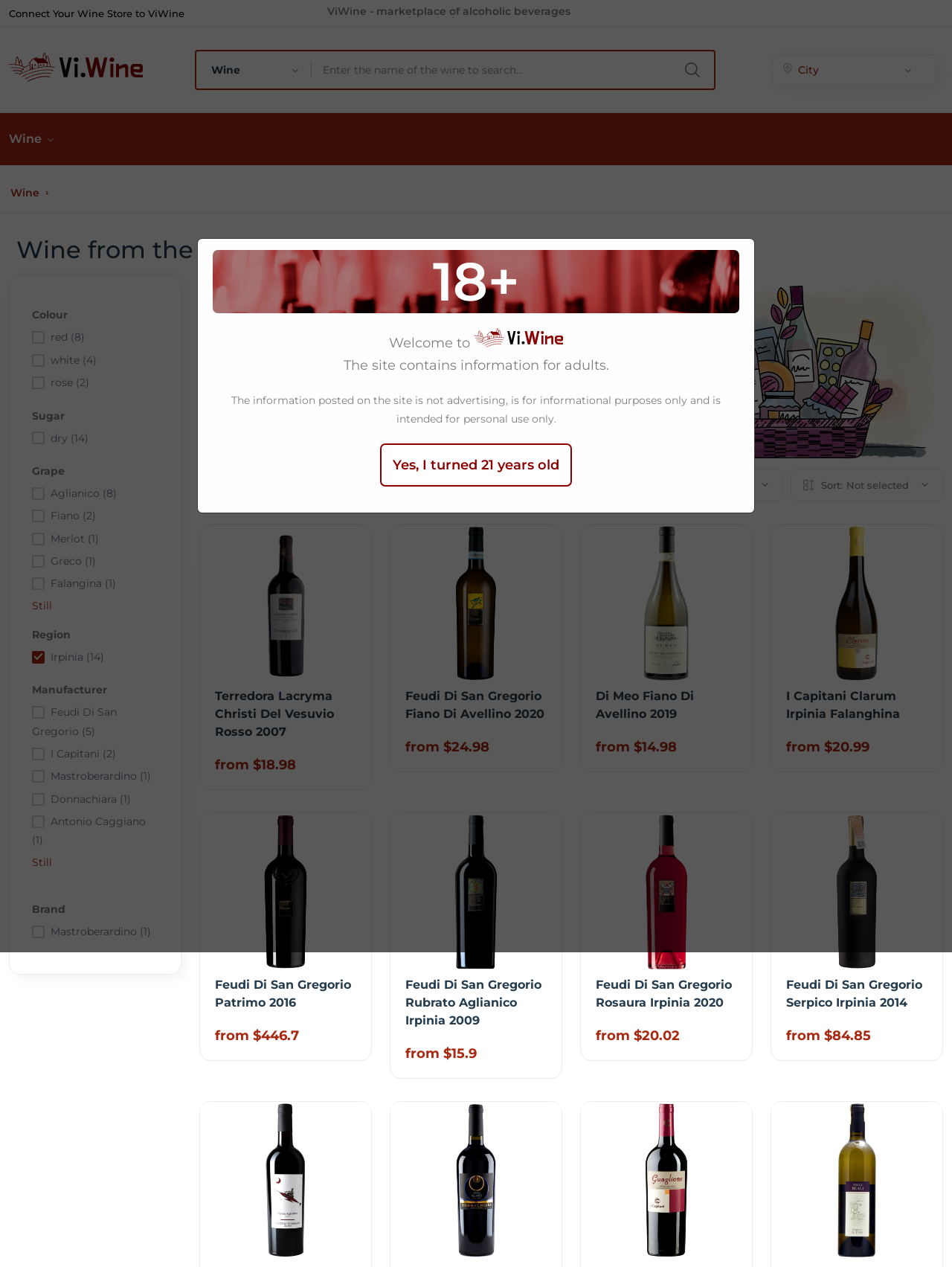Find the bounding box coordinates of the clickable element required to execute the following instruction: "Filter by colour". Provide the coordinates as four float numbers between 0 and 1, i.e., [left, top, right, bottom].

[0.034, 0.243, 0.071, 0.254]